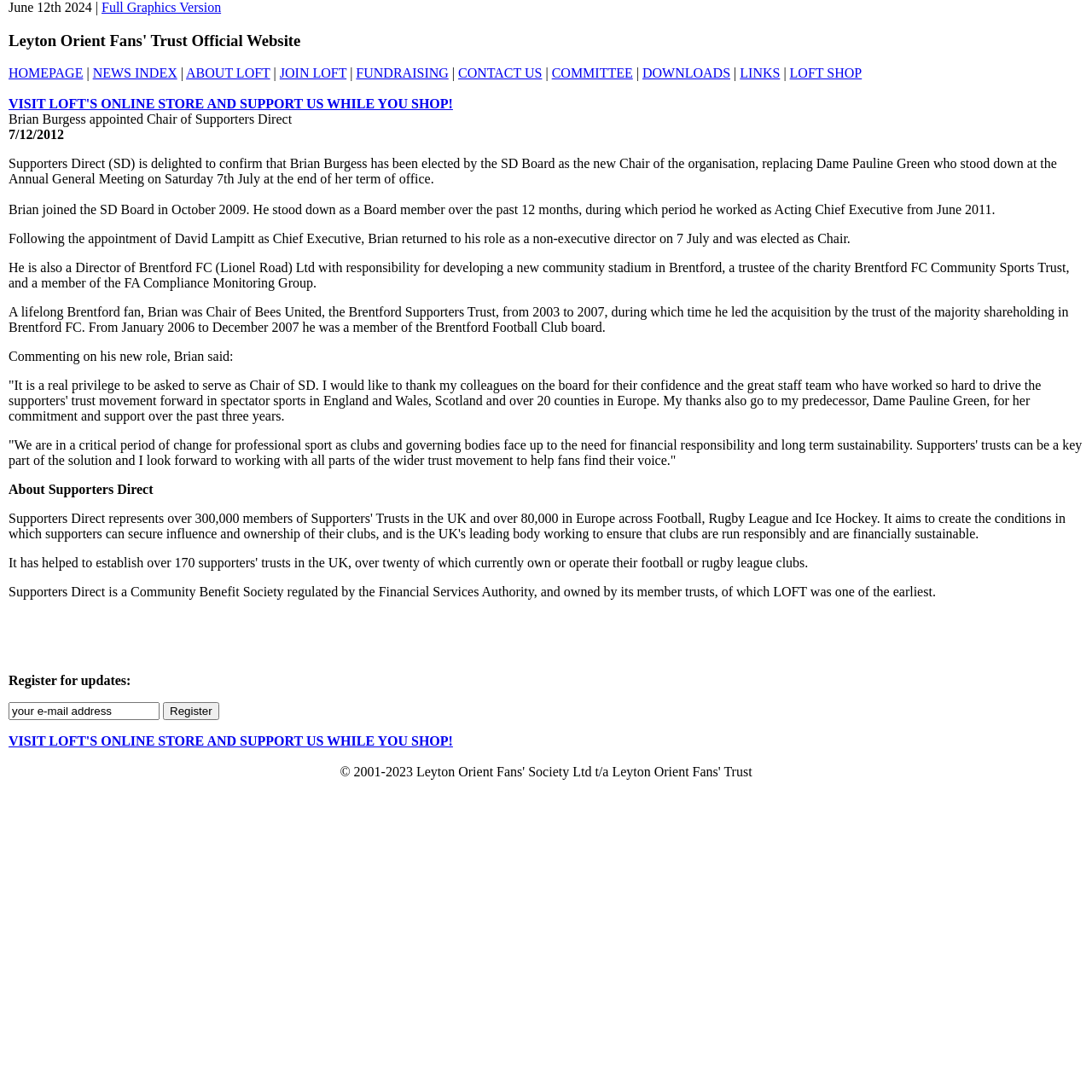What is the date mentioned at the top of the page?
We need a detailed and meticulous answer to the question.

I found the date 'June 12th 2024' at the top of the page, which is likely the current date or a relevant date for the website's content.